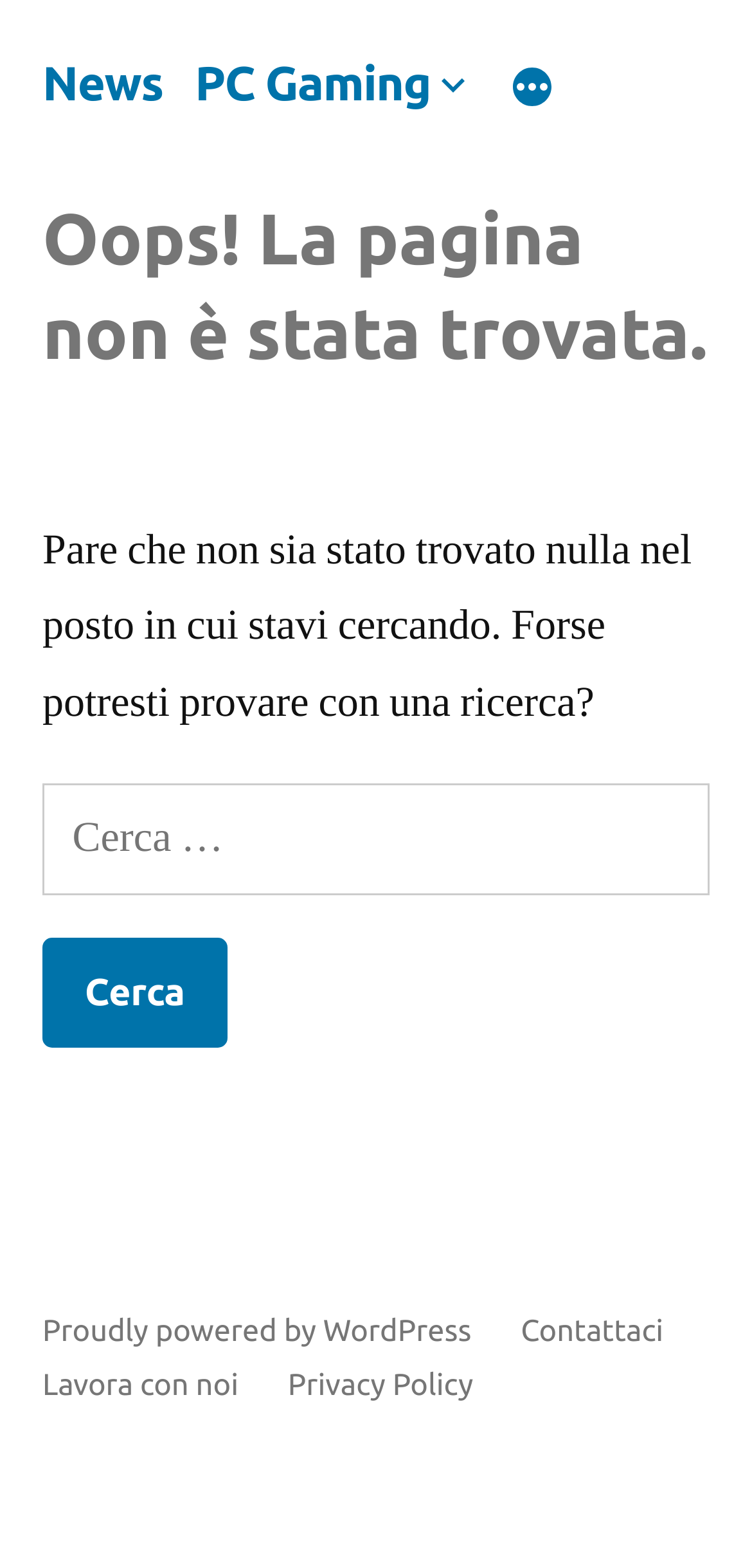Predict the bounding box coordinates for the UI element described as: "parent_node: Console aria-label="Di più"". The coordinates should be four float numbers between 0 and 1, presented as [left, top, right, bottom].

[0.676, 0.042, 0.738, 0.072]